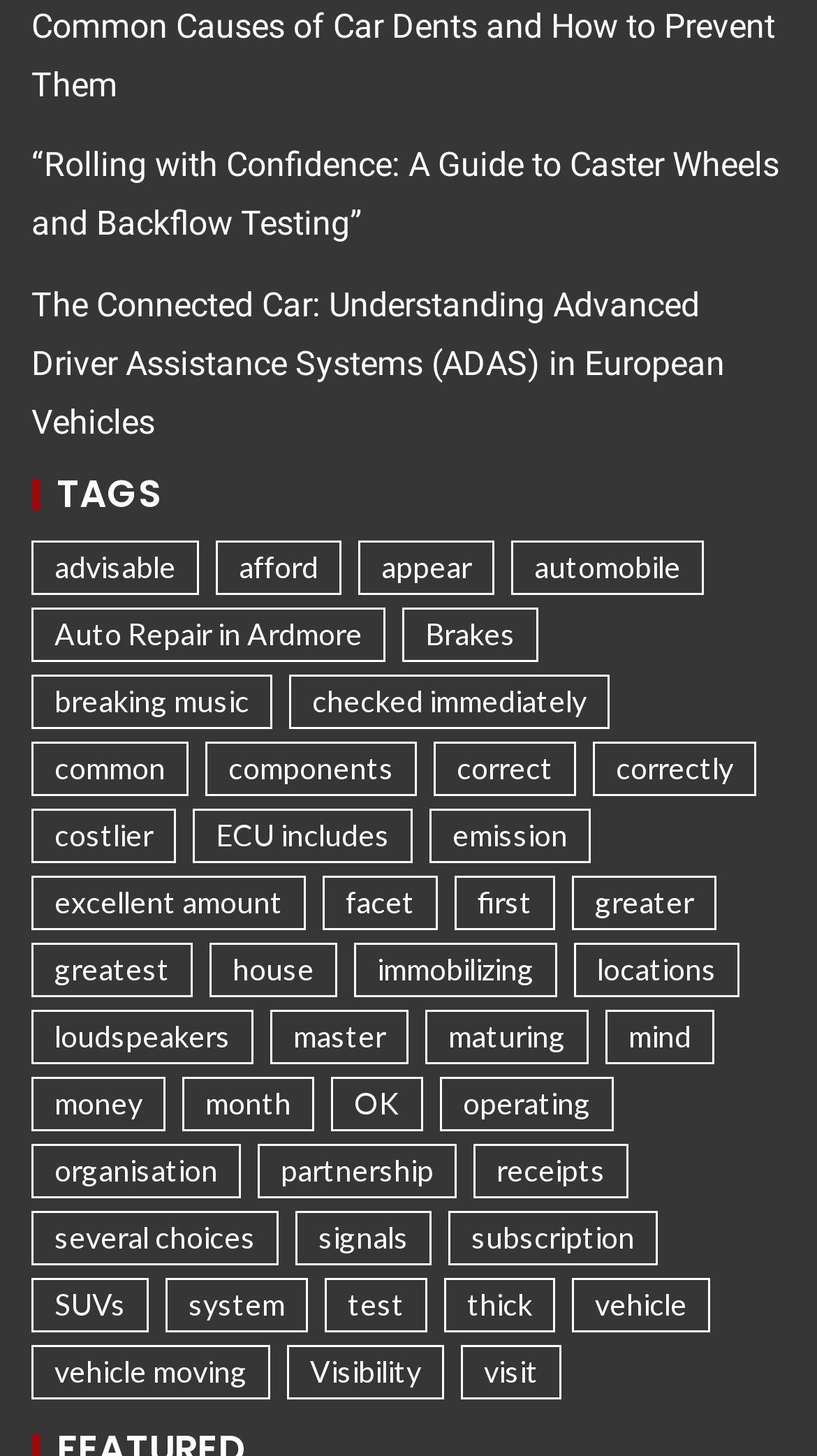Please provide a comprehensive response to the question based on the details in the image: How many links are there under the 'TAGS' heading?

By counting the number of links under the 'TAGS' heading, I can determine that there are 40 links.